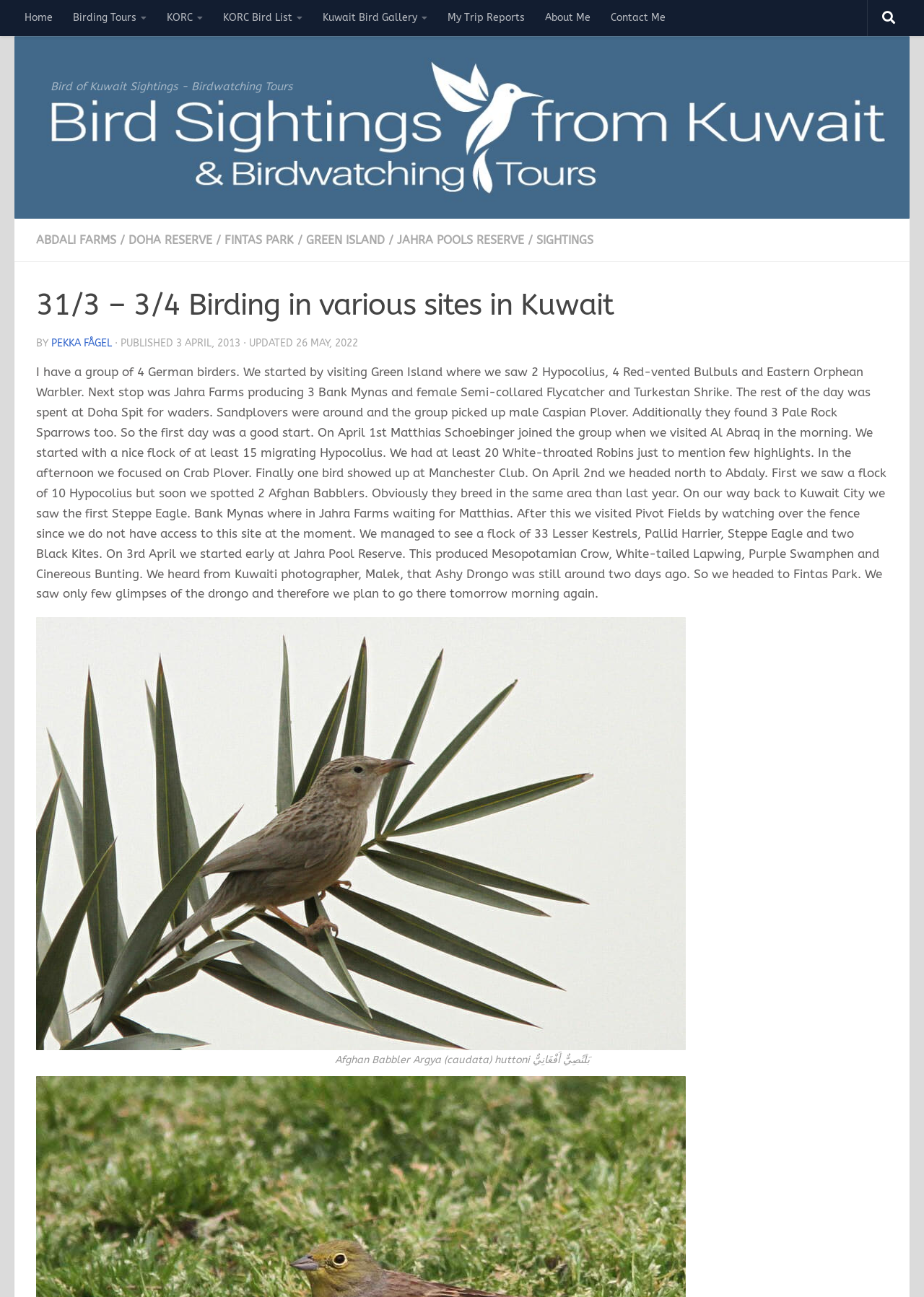Please identify the bounding box coordinates of the element's region that should be clicked to execute the following instruction: "Click on the 'SIGHTINGS' link". The bounding box coordinates must be four float numbers between 0 and 1, i.e., [left, top, right, bottom].

[0.58, 0.18, 0.642, 0.19]